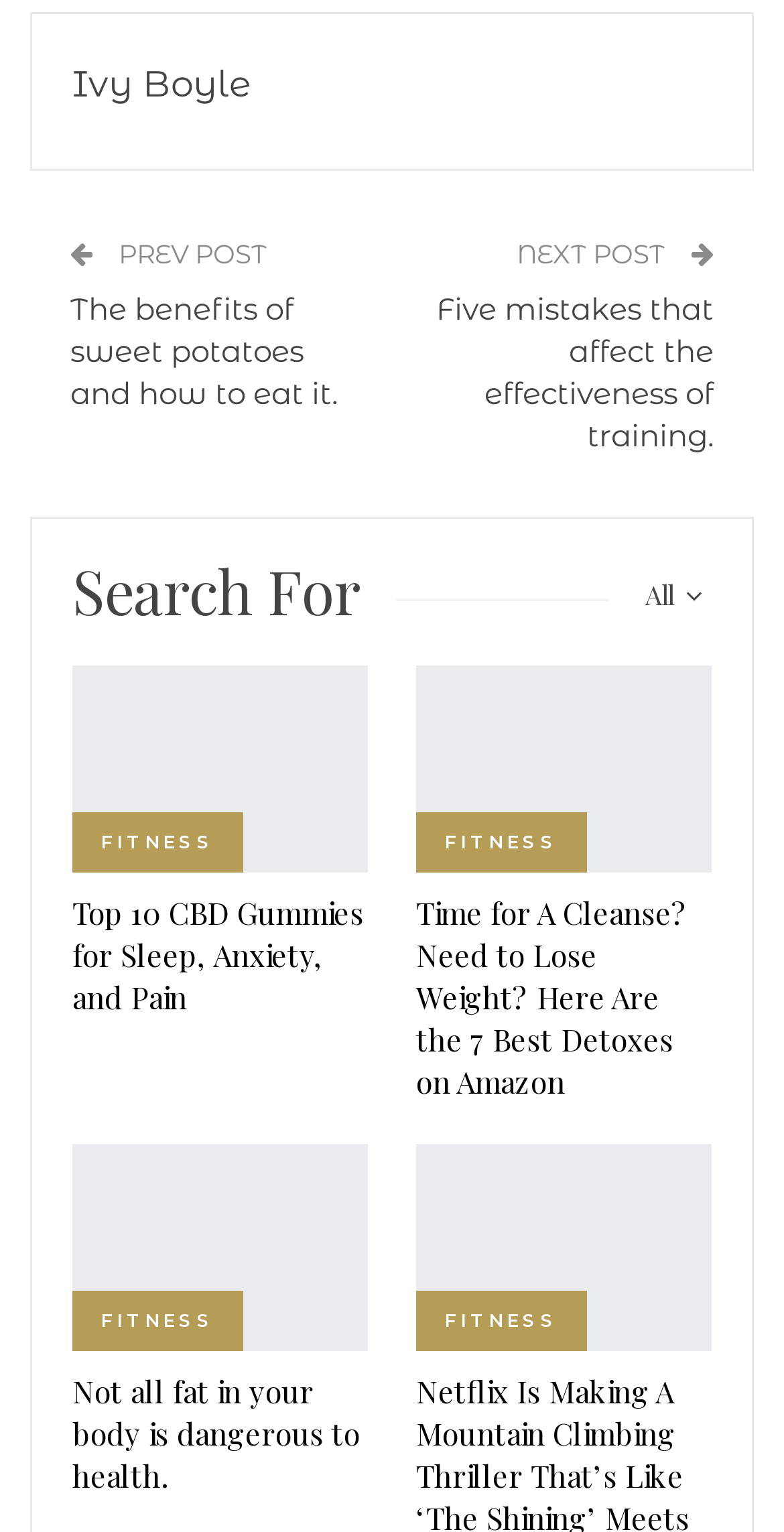Determine the coordinates of the bounding box that should be clicked to complete the instruction: "Read the 'The benefits of sweet potatoes and how to eat it.' article". The coordinates should be represented by four float numbers between 0 and 1: [left, top, right, bottom].

[0.09, 0.189, 0.431, 0.269]